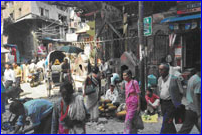What is the cultural context of the image?
Please look at the screenshot and answer using one word or phrase.

Nepalese